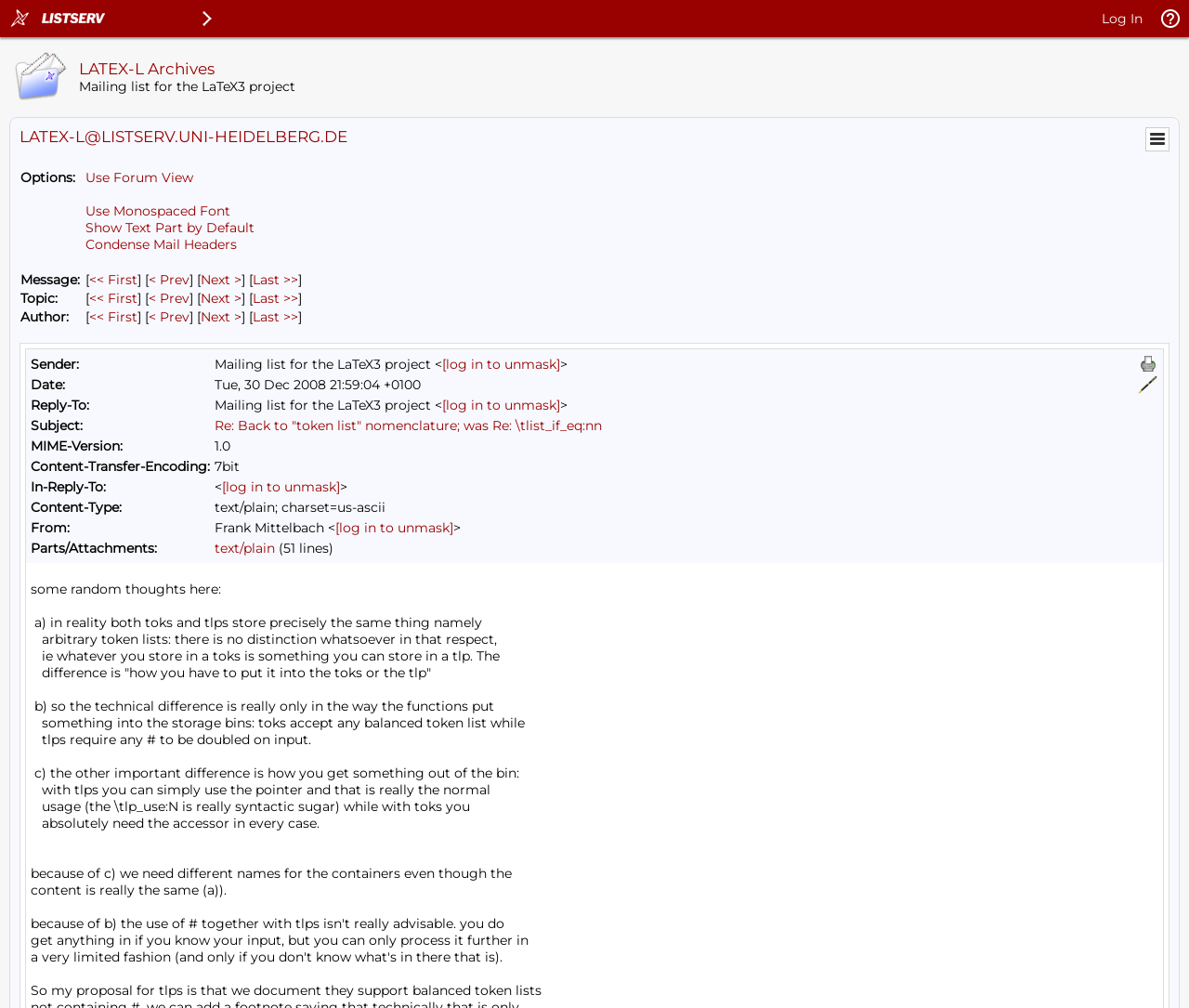Pinpoint the bounding box coordinates of the clickable area necessary to execute the following instruction: "Reply". The coordinates should be given as four float numbers between 0 and 1, namely [left, top, right, bottom].

[0.957, 0.371, 0.974, 0.392]